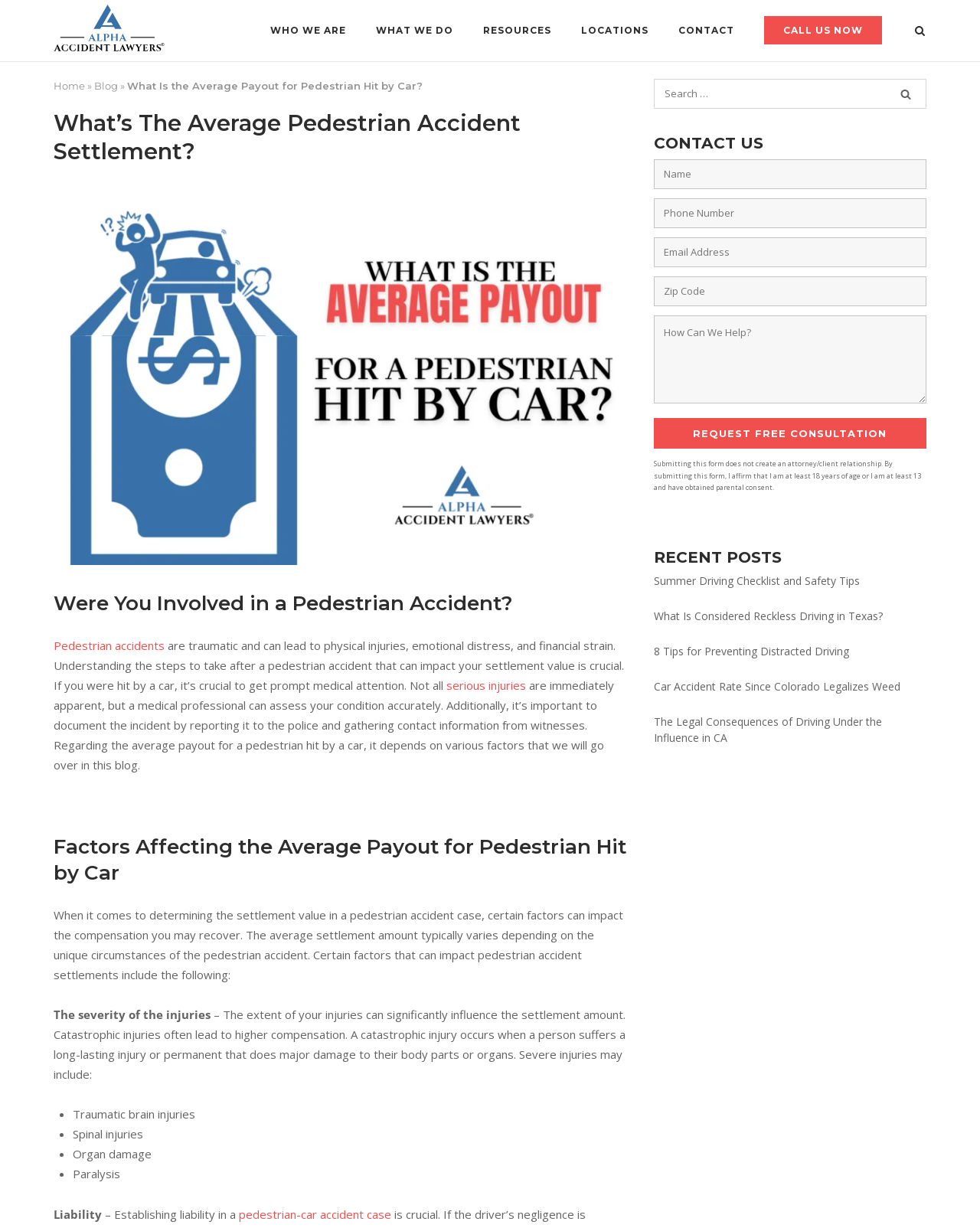Please give a concise answer to this question using a single word or phrase: 
What should you do after a pedestrian accident?

Get medical attention and document the incident